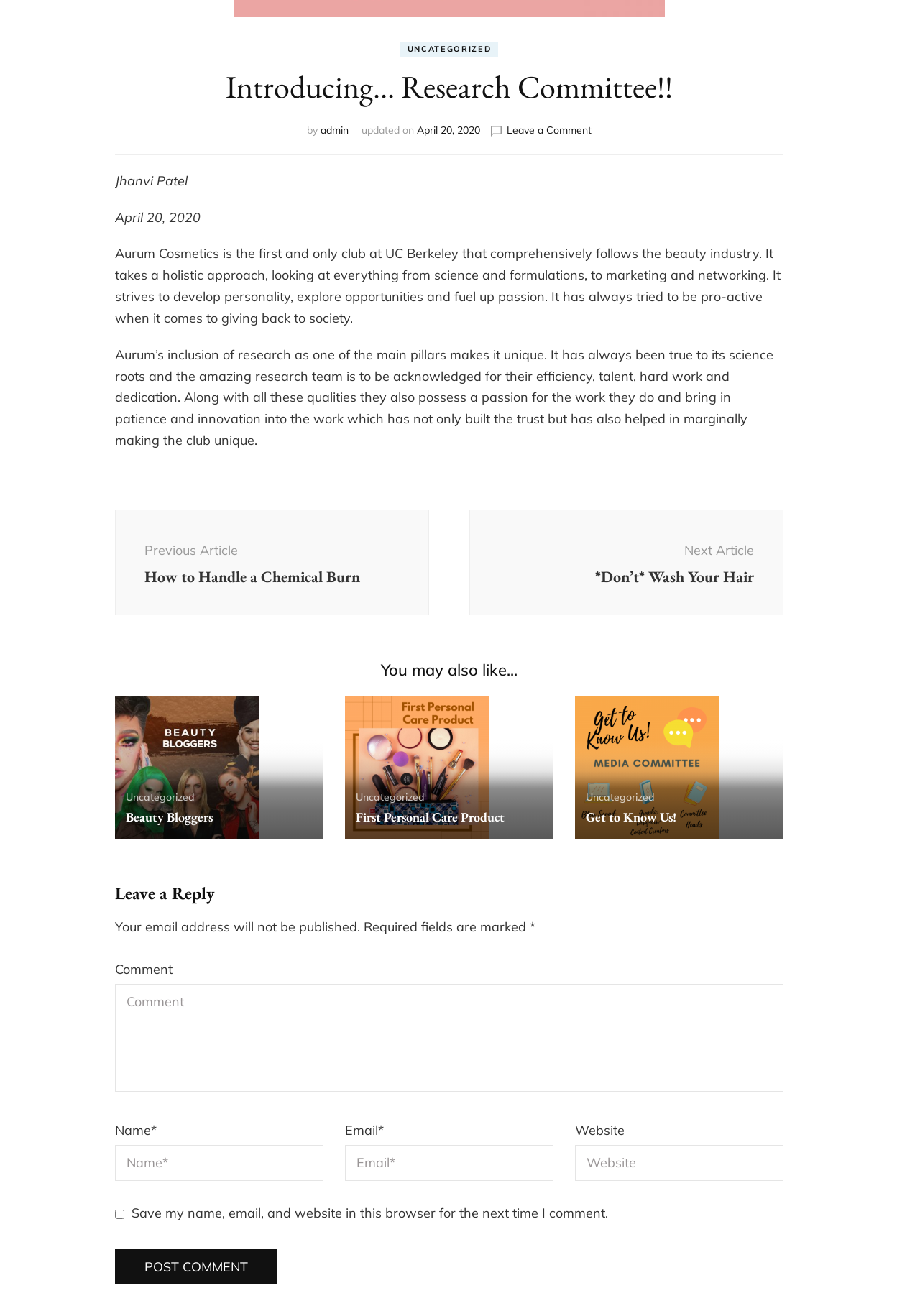Please locate the bounding box coordinates of the element that needs to be clicked to achieve the following instruction: "Enter your name in the required field". The coordinates should be four float numbers between 0 and 1, i.e., [left, top, right, bottom].

[0.125, 0.87, 0.352, 0.897]